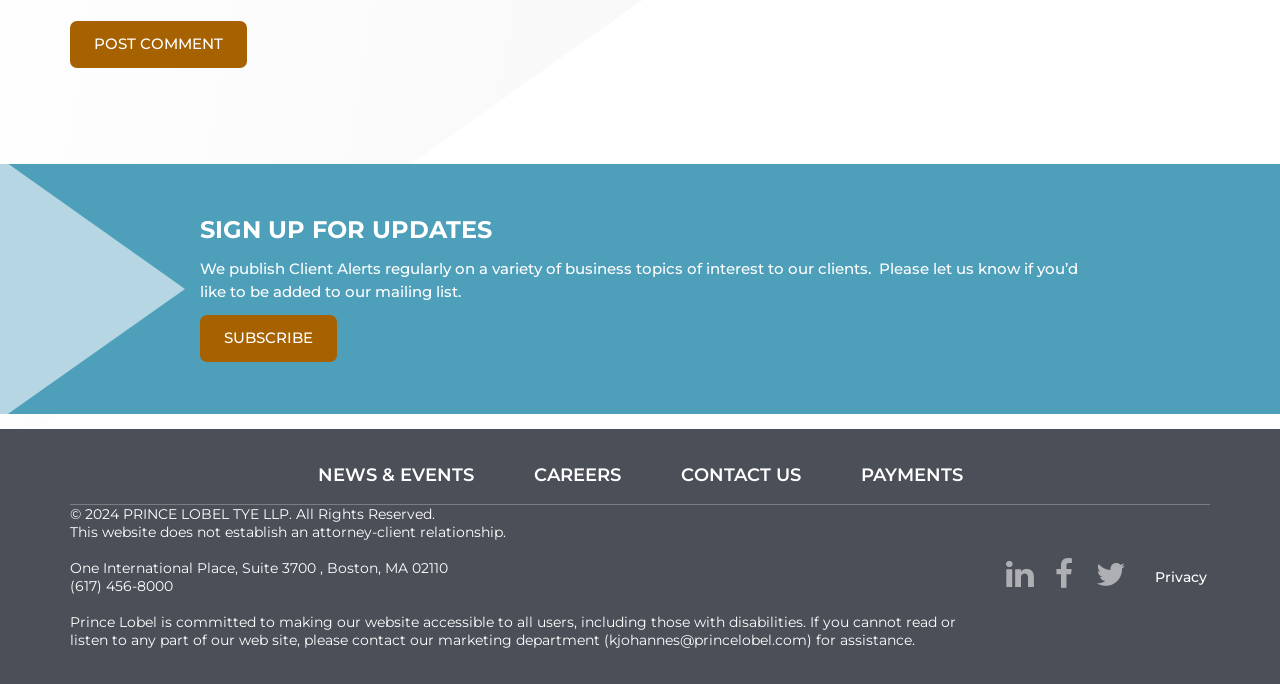Locate the bounding box coordinates of the element I should click to achieve the following instruction: "Visit the 'NEWS & EVENTS' page".

[0.244, 0.671, 0.374, 0.718]